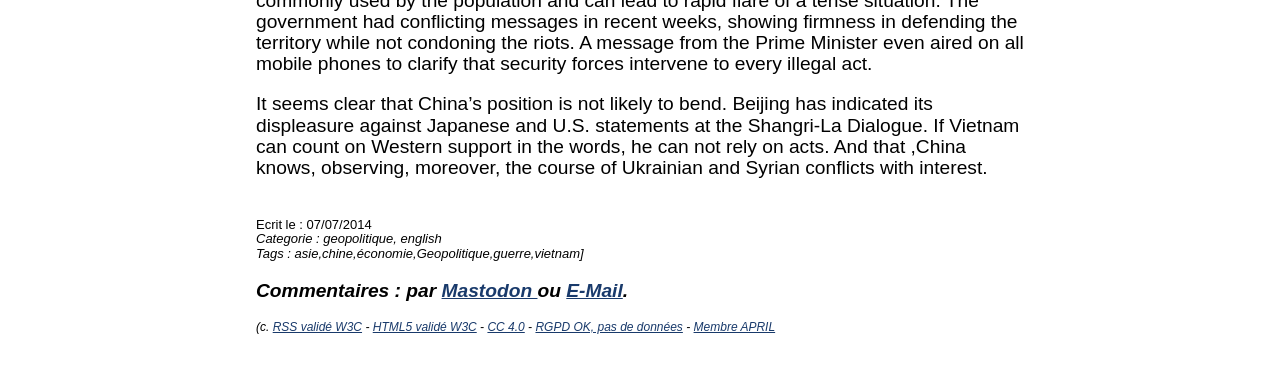Based on the element description E-Mail, identify the bounding box of the UI element in the given webpage screenshot. The coordinates should be in the format (top-left x, top-left y, bottom-right x, bottom-right y) and must be between 0 and 1.

[0.442, 0.73, 0.487, 0.784]